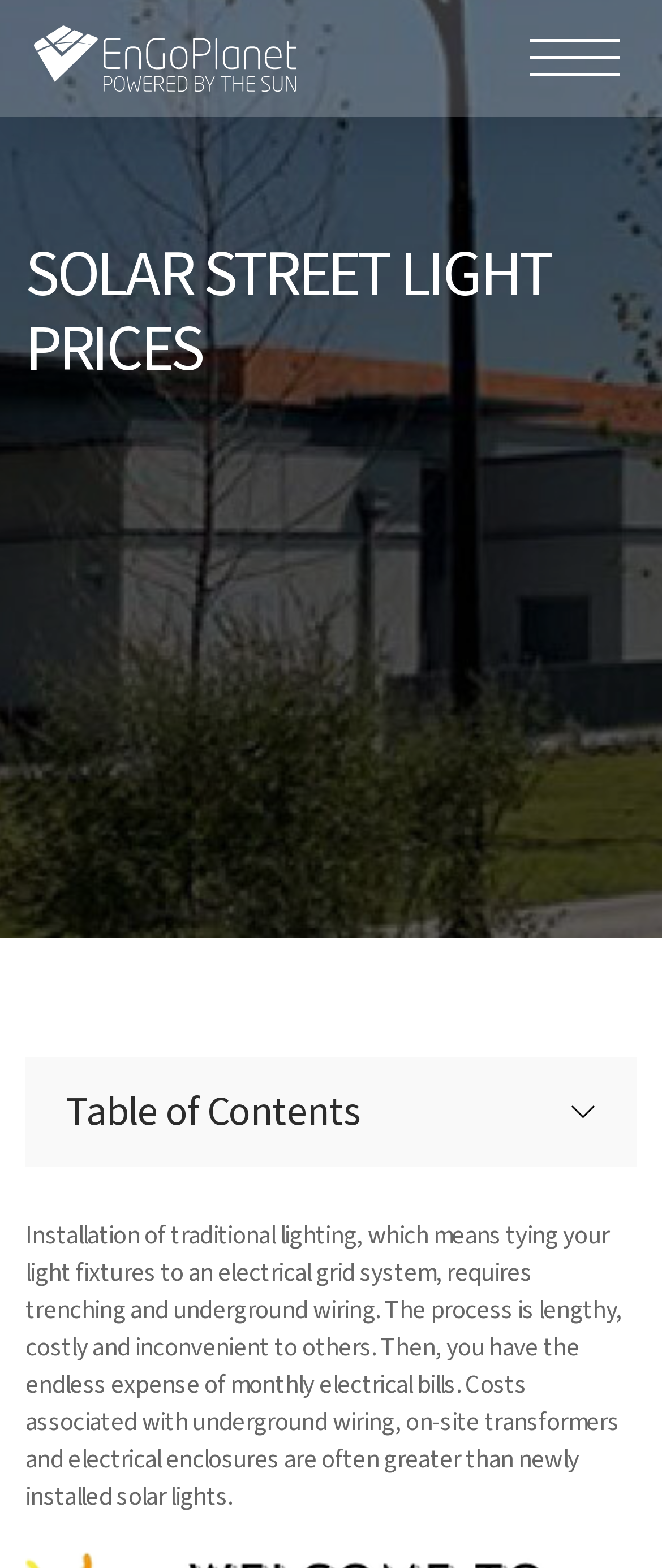What is the tone of the webpage?
Using the visual information, reply with a single word or short phrase.

Informative